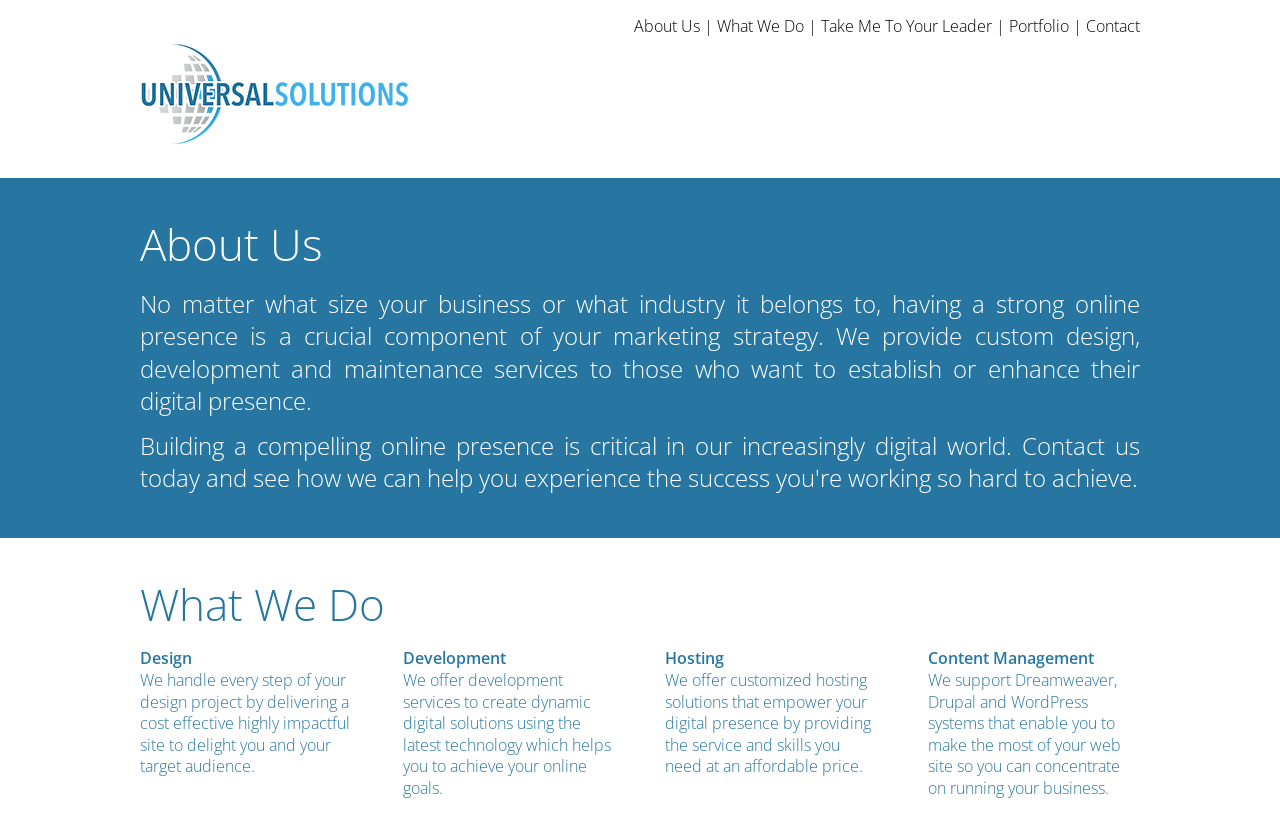What services does Universal Solutions provide? Look at the image and give a one-word or short phrase answer.

Design, development, and maintenance